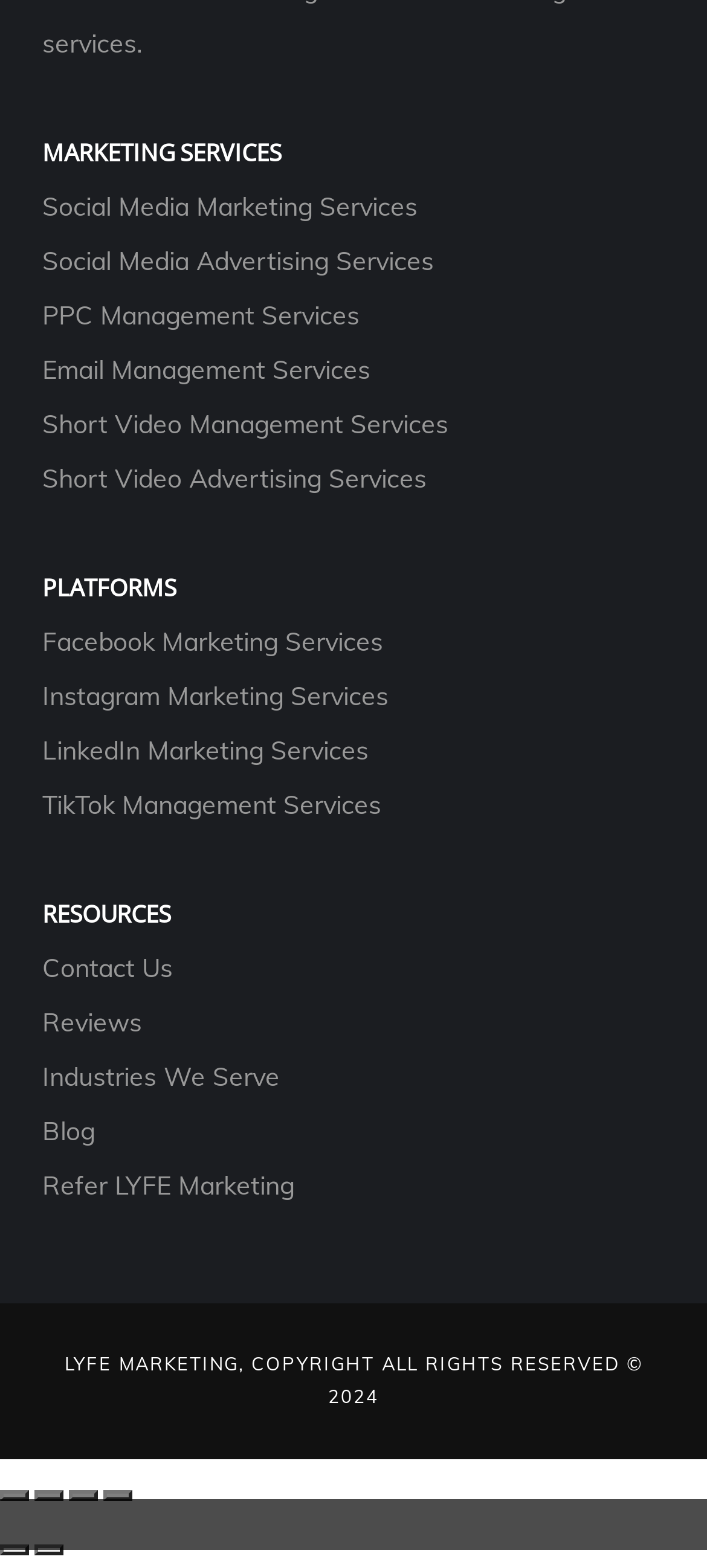How many platforms are listed for marketing services?
Using the visual information, answer the question in a single word or phrase.

4